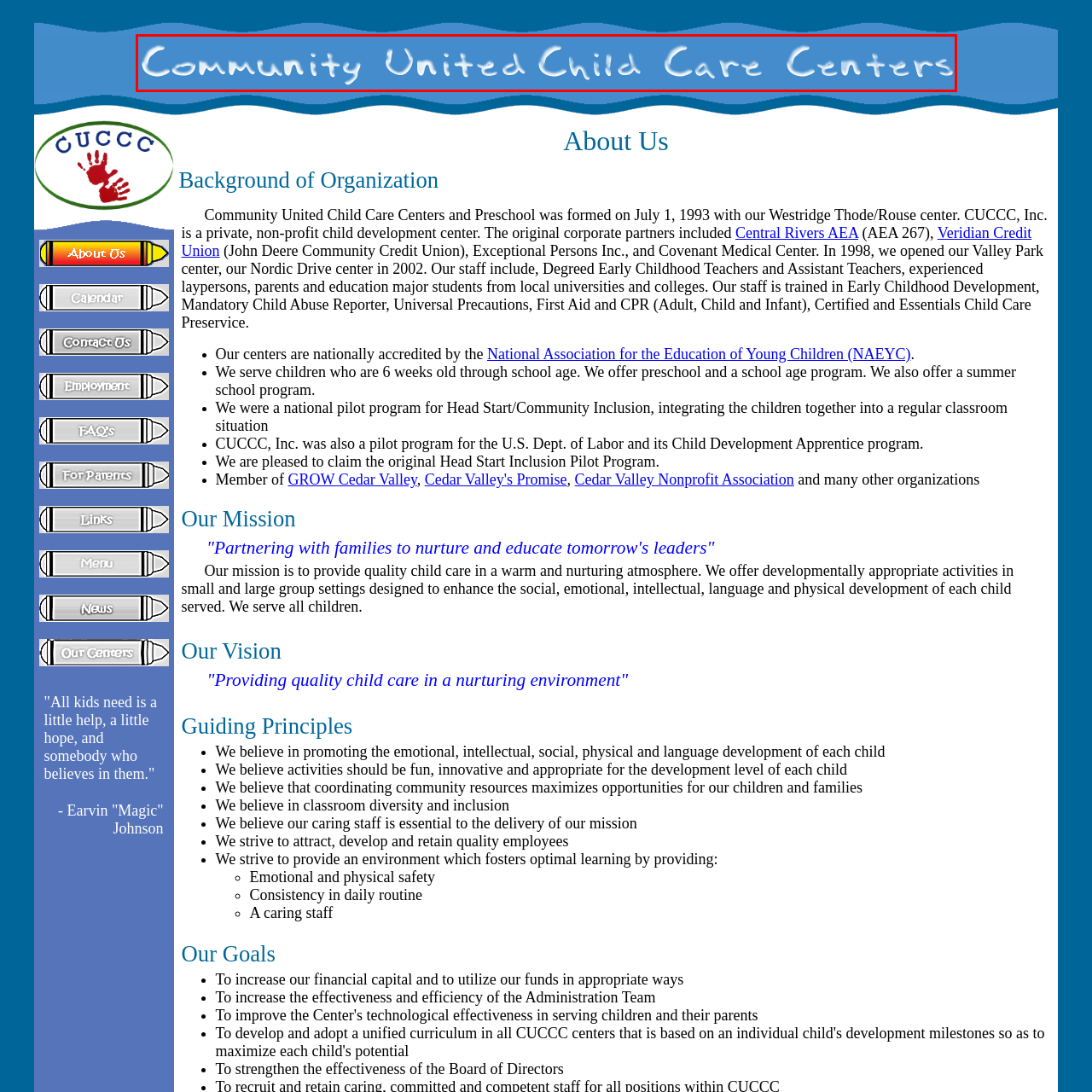Give an in-depth description of the image within the red border.

The image showcases the logo of "Community United Child Care Centers," featuring the organization's name prominently displayed in a playful, handwritten font against a vibrant blue background. This logo exemplifies the center's focus on nurturing and supportive child development, conveying a sense of warmth and community involvement. The design reflects the organization's commitment to providing quality care and education for children, emphasizing their mission to foster growth and learning in a welcoming environment.